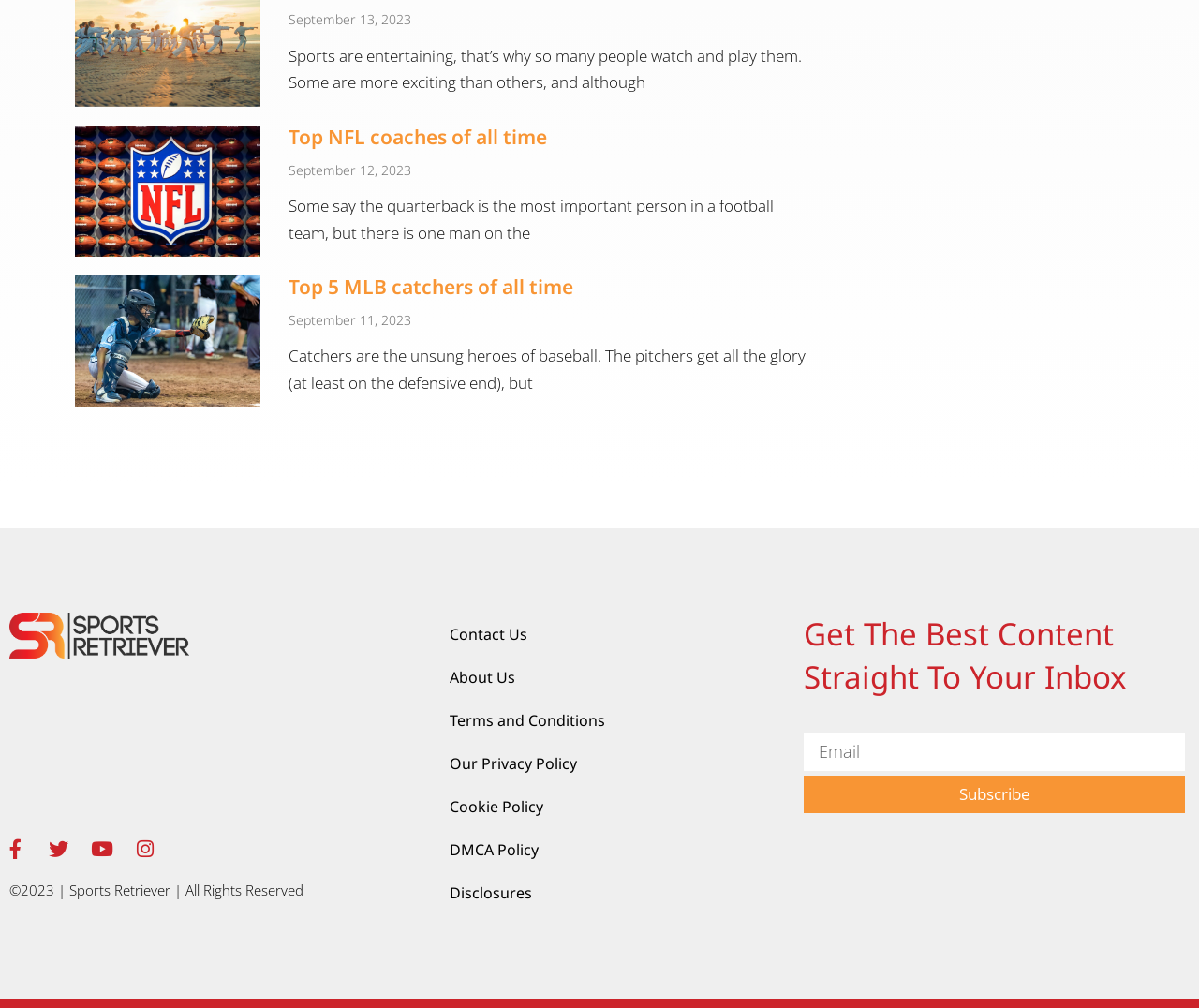What is the date of the first article?
Respond to the question with a well-detailed and thorough answer.

The first article has a static text element with the date 'September 13, 2023' at the top, indicating the date of publication.